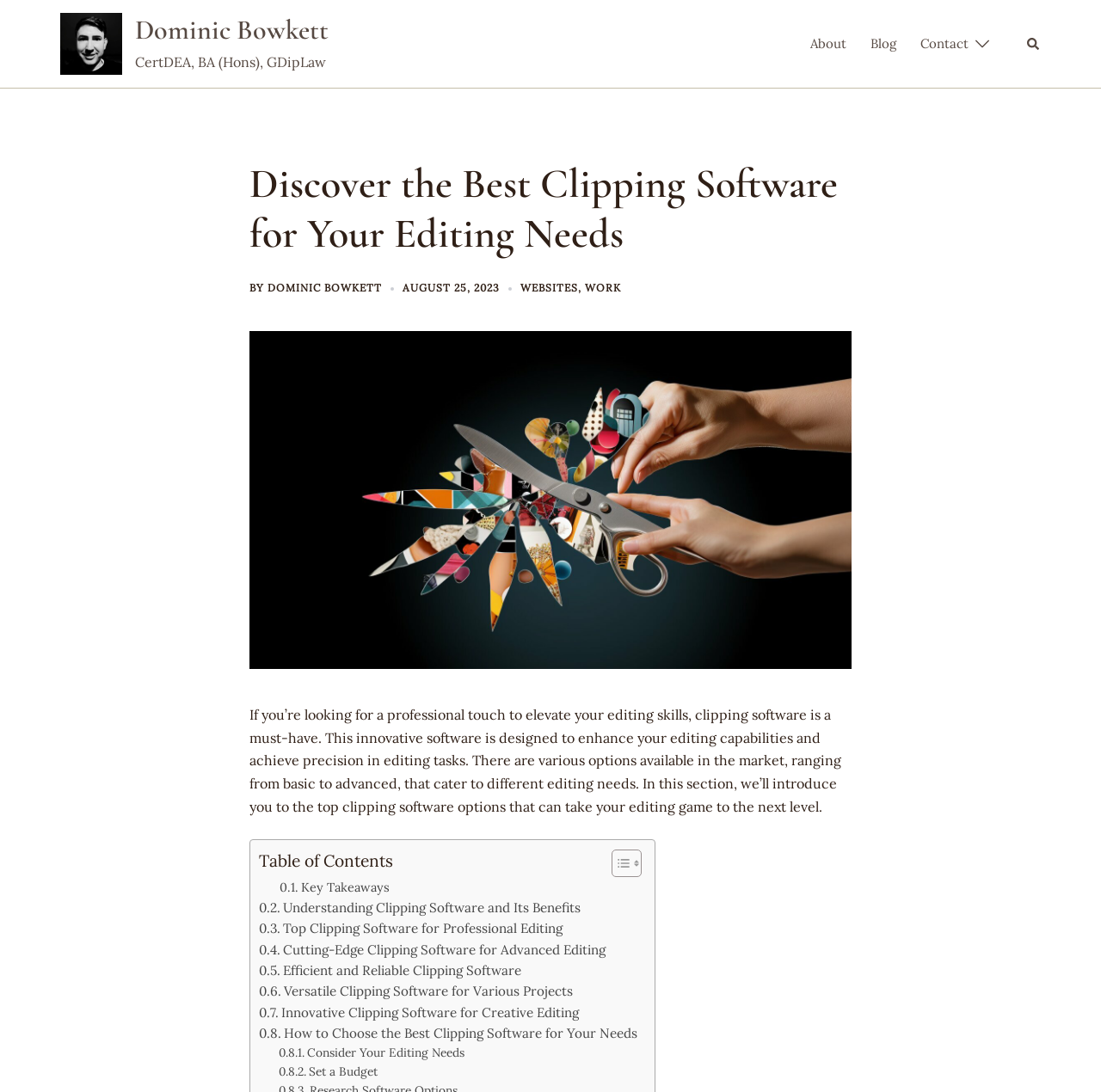Bounding box coordinates must be specified in the format (top-left x, top-left y, bottom-right x, bottom-right y). All values should be floating point numbers between 0 and 1. What are the bounding box coordinates of the UI element described as: alt="Internet Freaks"

None